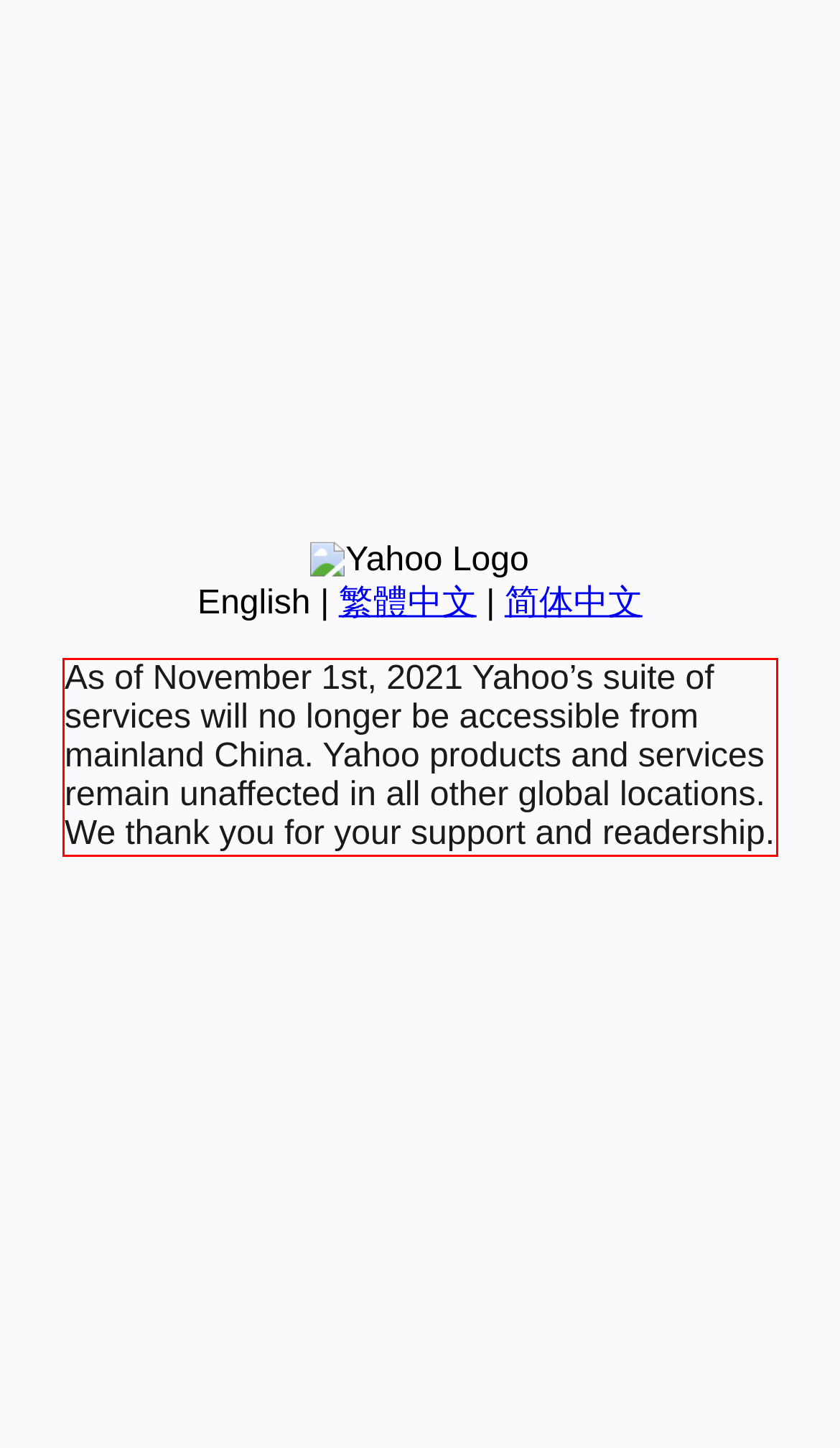Using the provided screenshot of a webpage, recognize the text inside the red rectangle bounding box by performing OCR.

As of November 1st, 2021 Yahoo’s suite of services will no longer be accessible from mainland China. Yahoo products and services remain unaffected in all other global locations. We thank you for your support and readership.